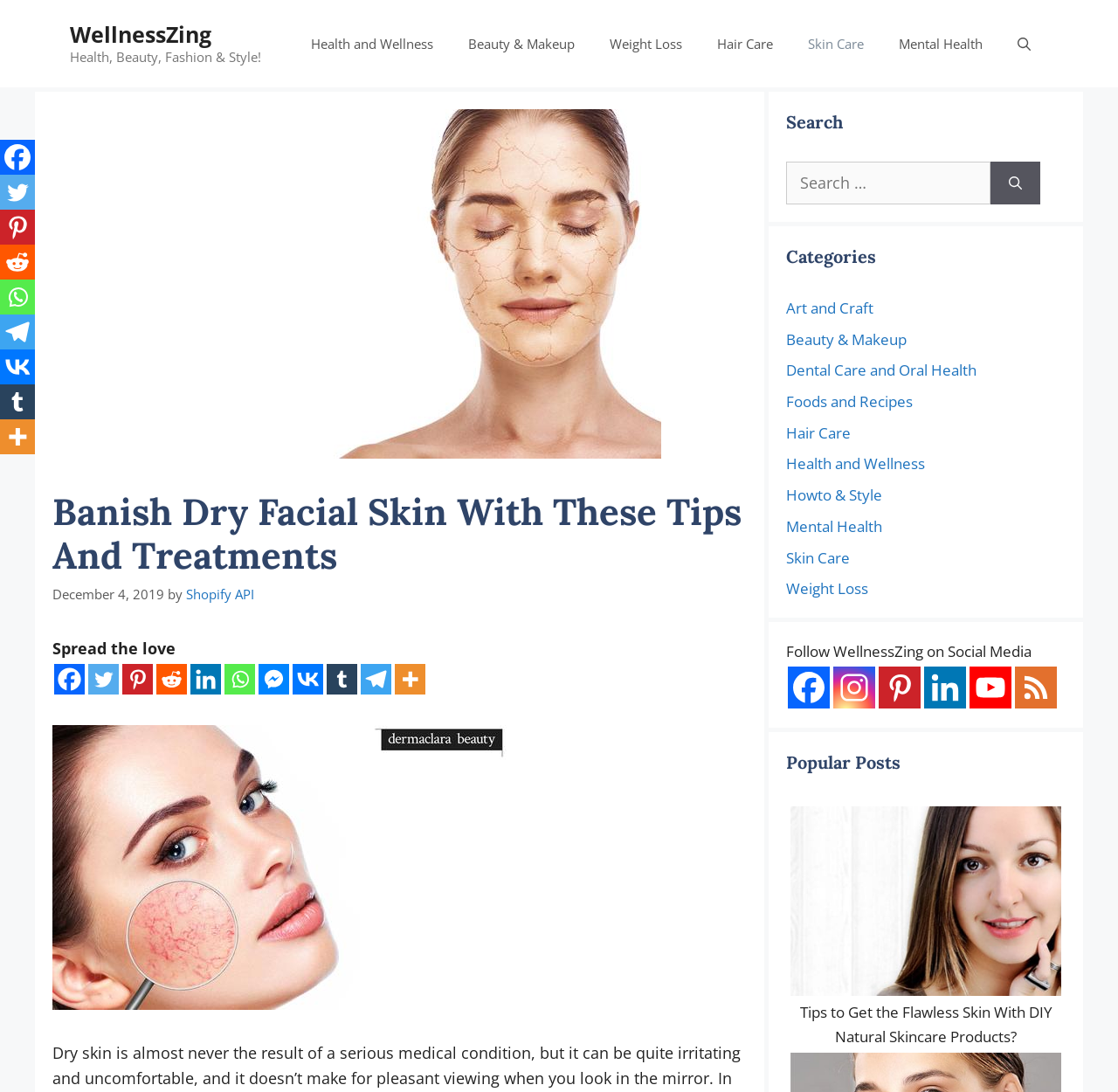Bounding box coordinates are specified in the format (top-left x, top-left y, bottom-right x, bottom-right y). All values are floating point numbers bounded between 0 and 1. Please provide the bounding box coordinate of the region this sentence describes: title="RSS feed"

[0.908, 0.61, 0.945, 0.648]